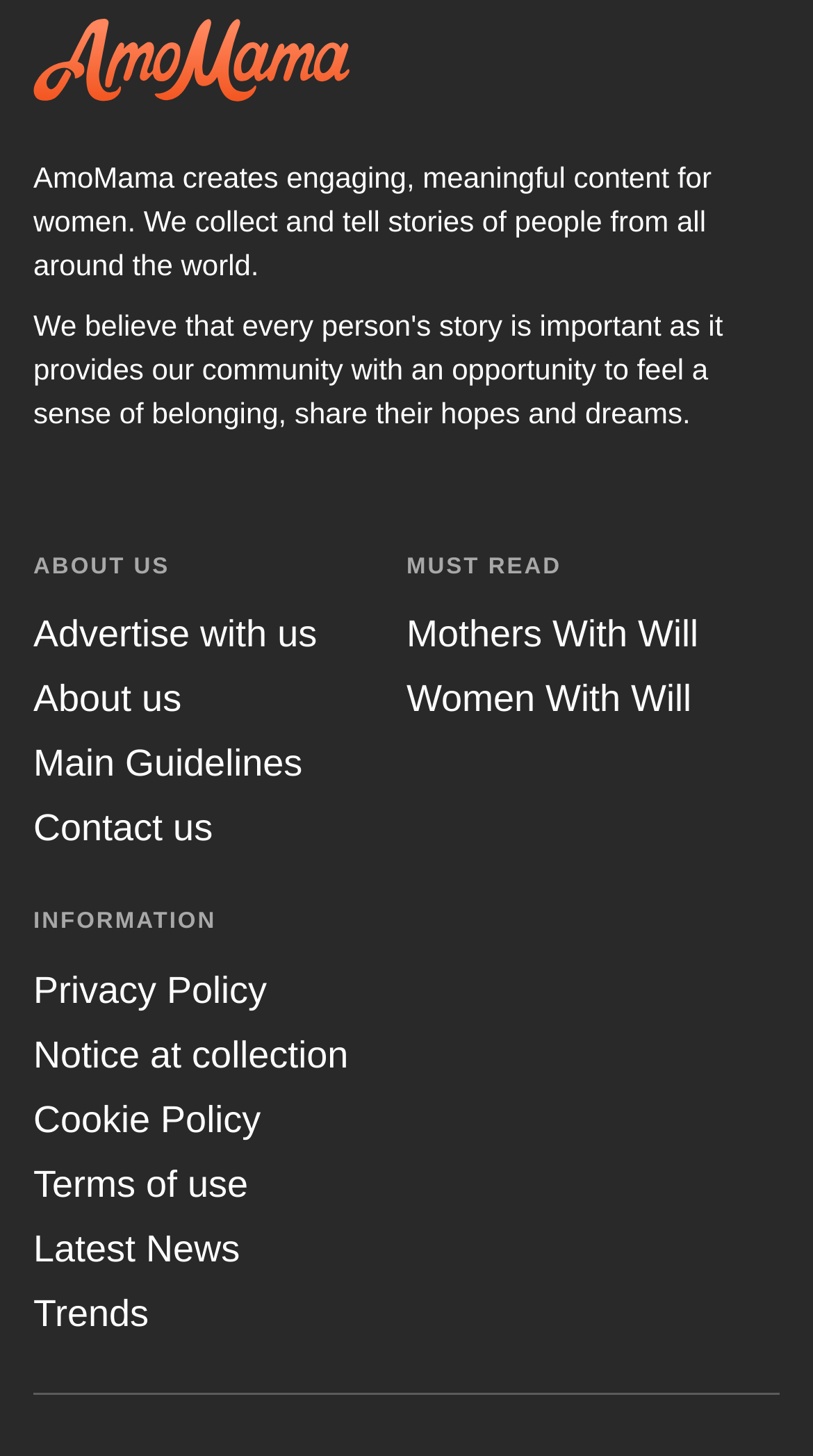Using the provided description Trends, find the bounding box coordinates for the UI element. Provide the coordinates in (top-left x, top-left y, bottom-right x, bottom-right y) format, ensuring all values are between 0 and 1.

[0.041, 0.887, 0.183, 0.916]